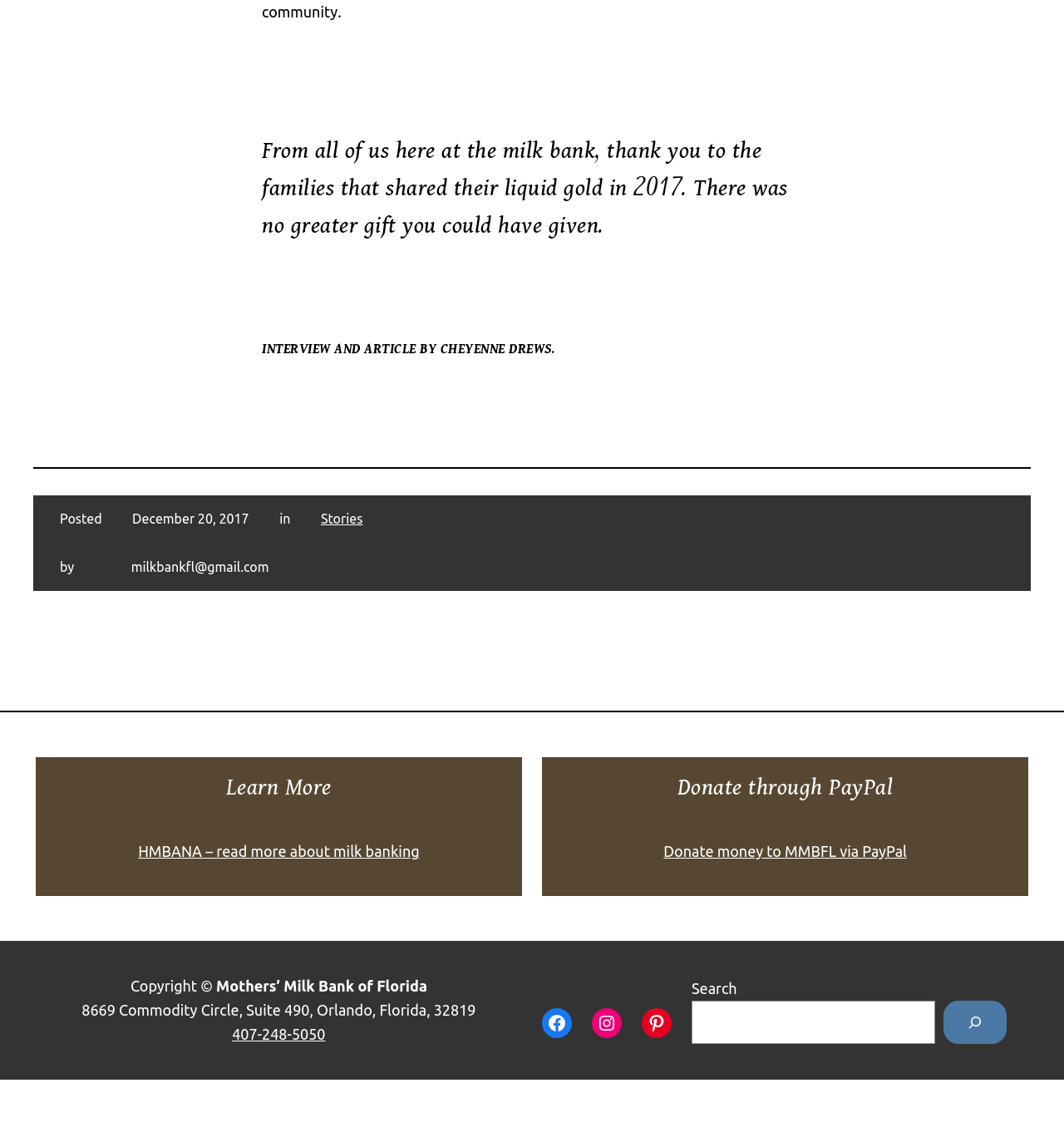What is the date of the posted story?
Provide a short answer using one word or a brief phrase based on the image.

December 20, 2017